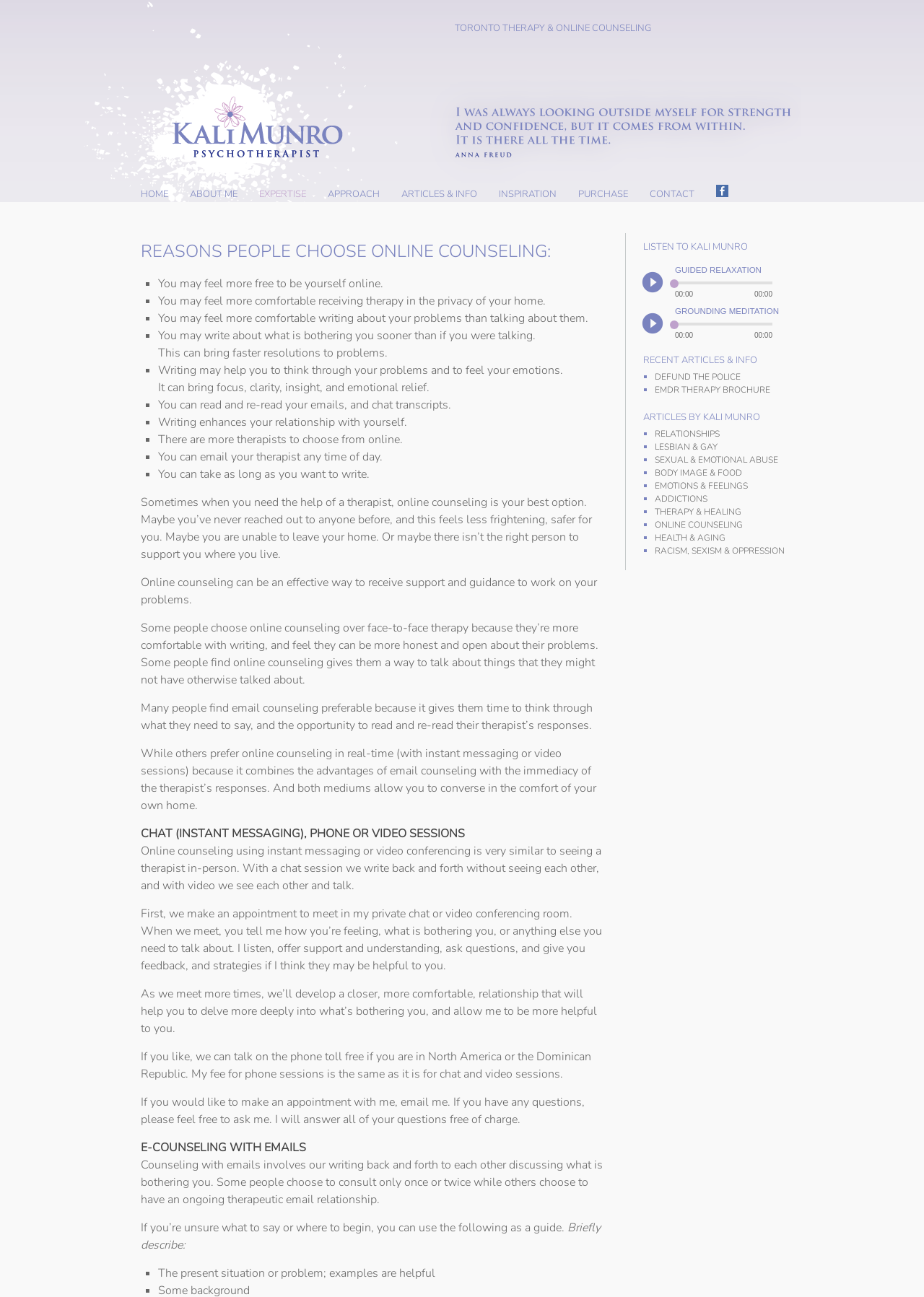Identify the bounding box coordinates for the element you need to click to achieve the following task: "Read the article 'DEFUND THE POLICE'". Provide the bounding box coordinates as four float numbers between 0 and 1, in the form [left, top, right, bottom].

[0.708, 0.286, 0.801, 0.295]